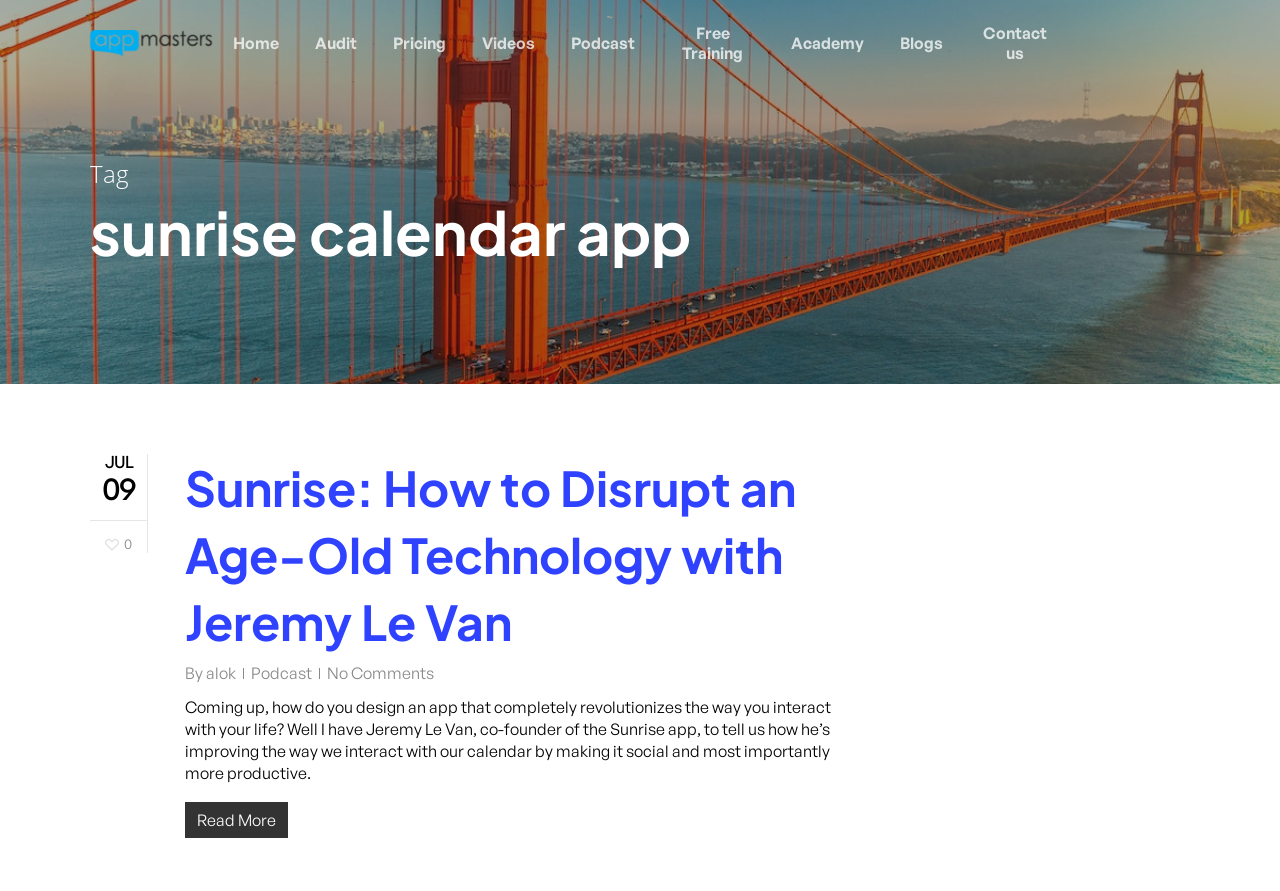How many links are there in the top navigation menu?
Please provide a single word or phrase based on the screenshot.

9